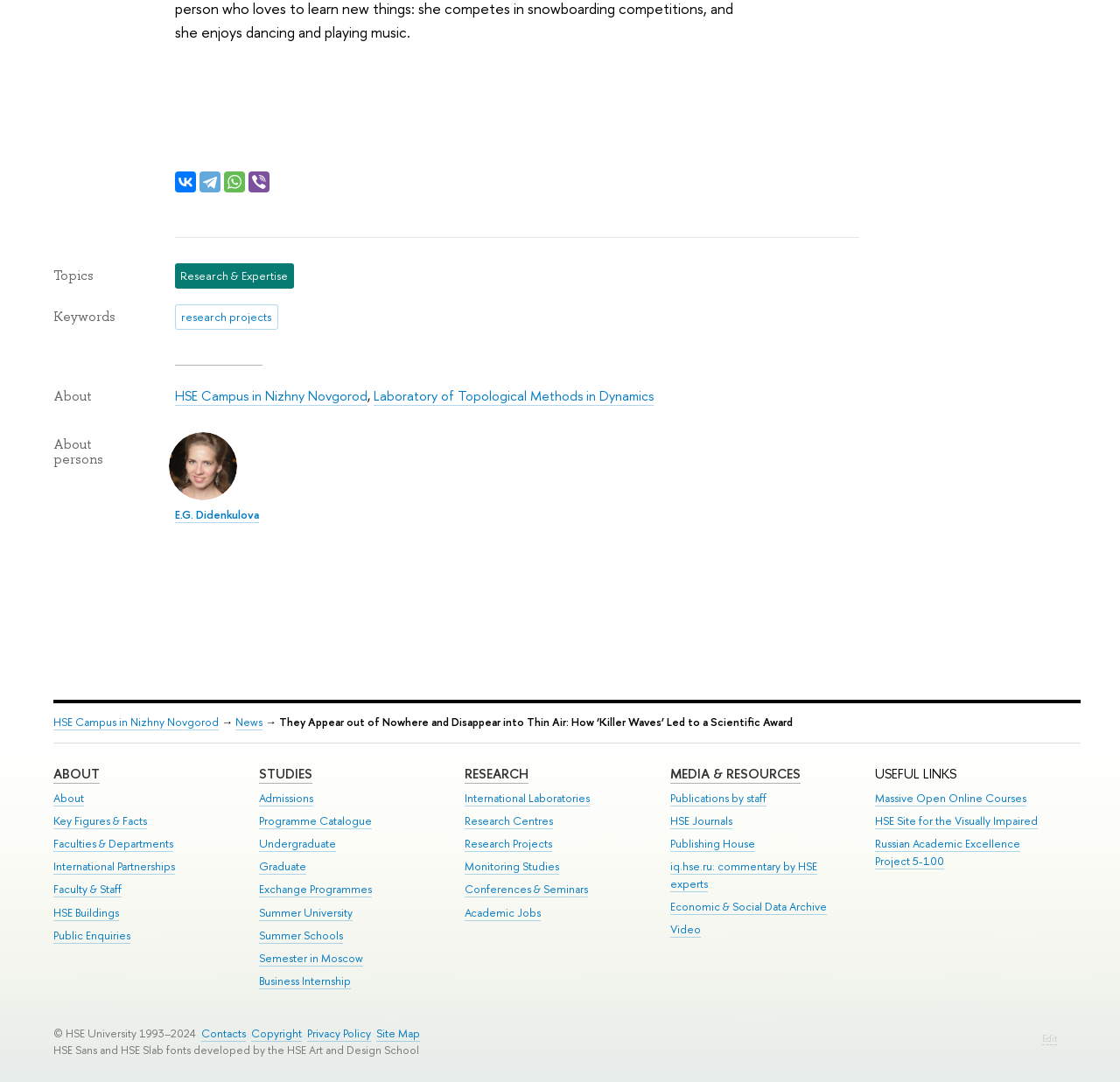What is the name of the university?
Look at the image and answer the question with a single word or phrase.

HSE University